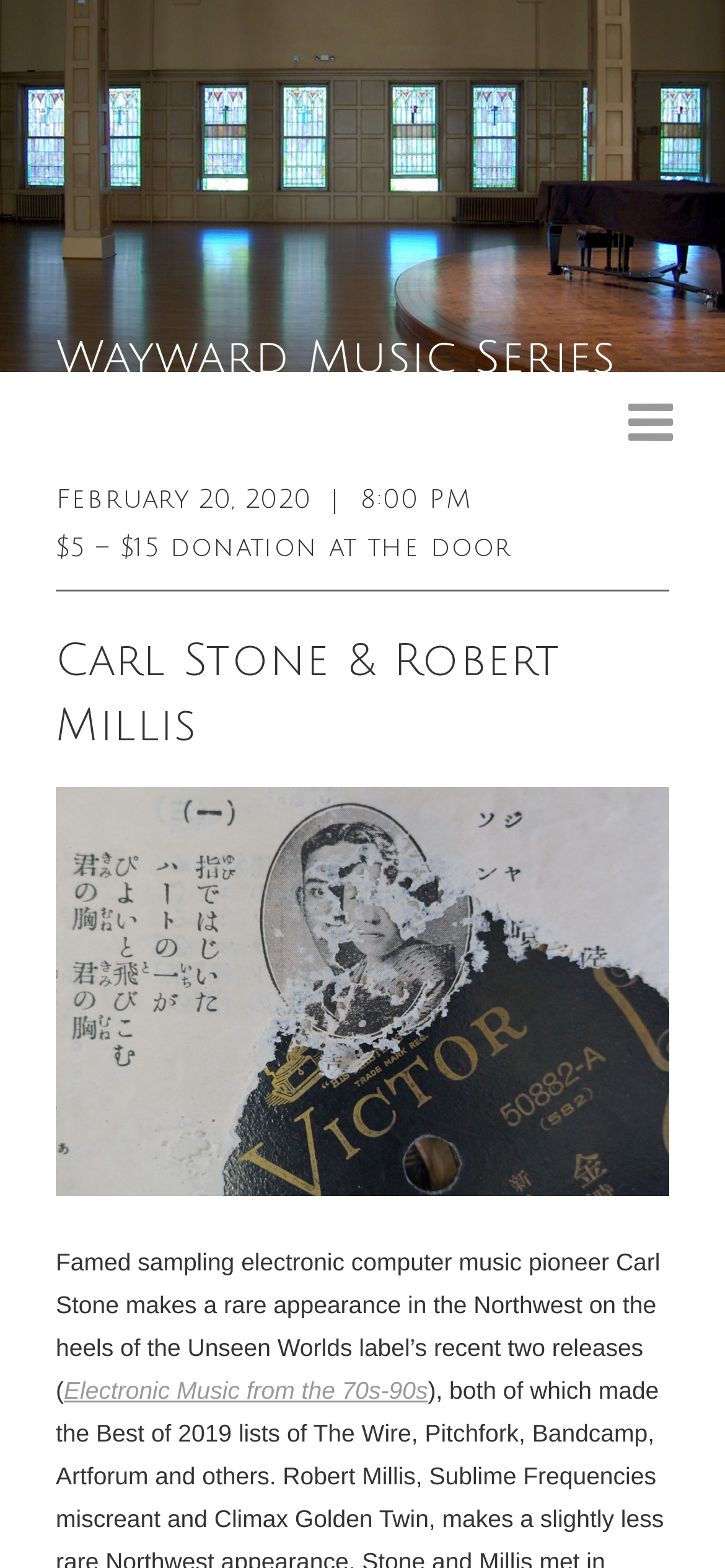Use a single word or phrase to answer the question:
What is the name of the series that Carl Stone is a part of?

Wayward Music Series